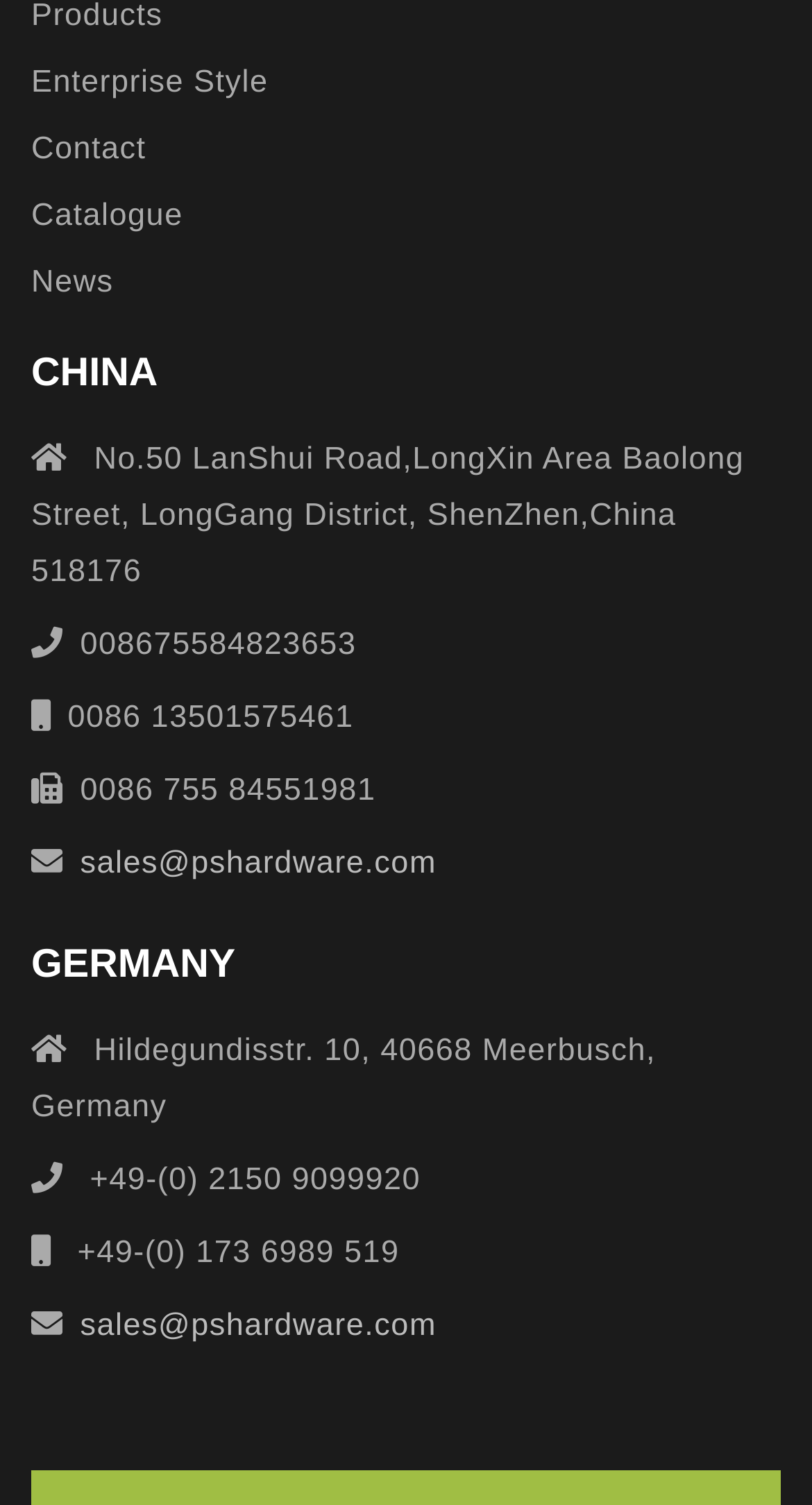Identify the bounding box for the UI element specified in this description: "+49-(0) 173 6989 519". The coordinates must be four float numbers between 0 and 1, formatted as [left, top, right, bottom].

[0.038, 0.814, 0.962, 0.862]